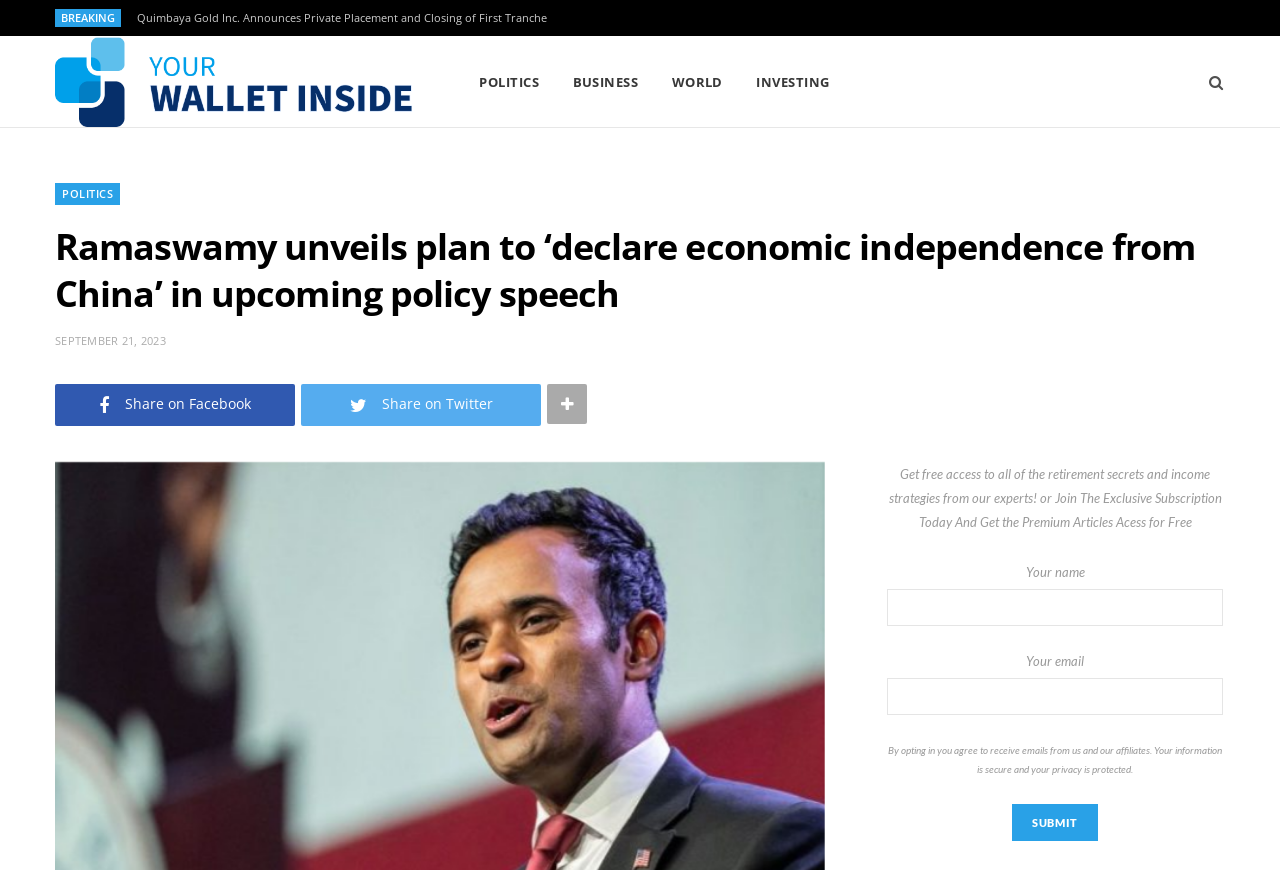Kindly determine the bounding box coordinates for the area that needs to be clicked to execute this instruction: "Enter your name".

[0.693, 0.677, 0.955, 0.72]